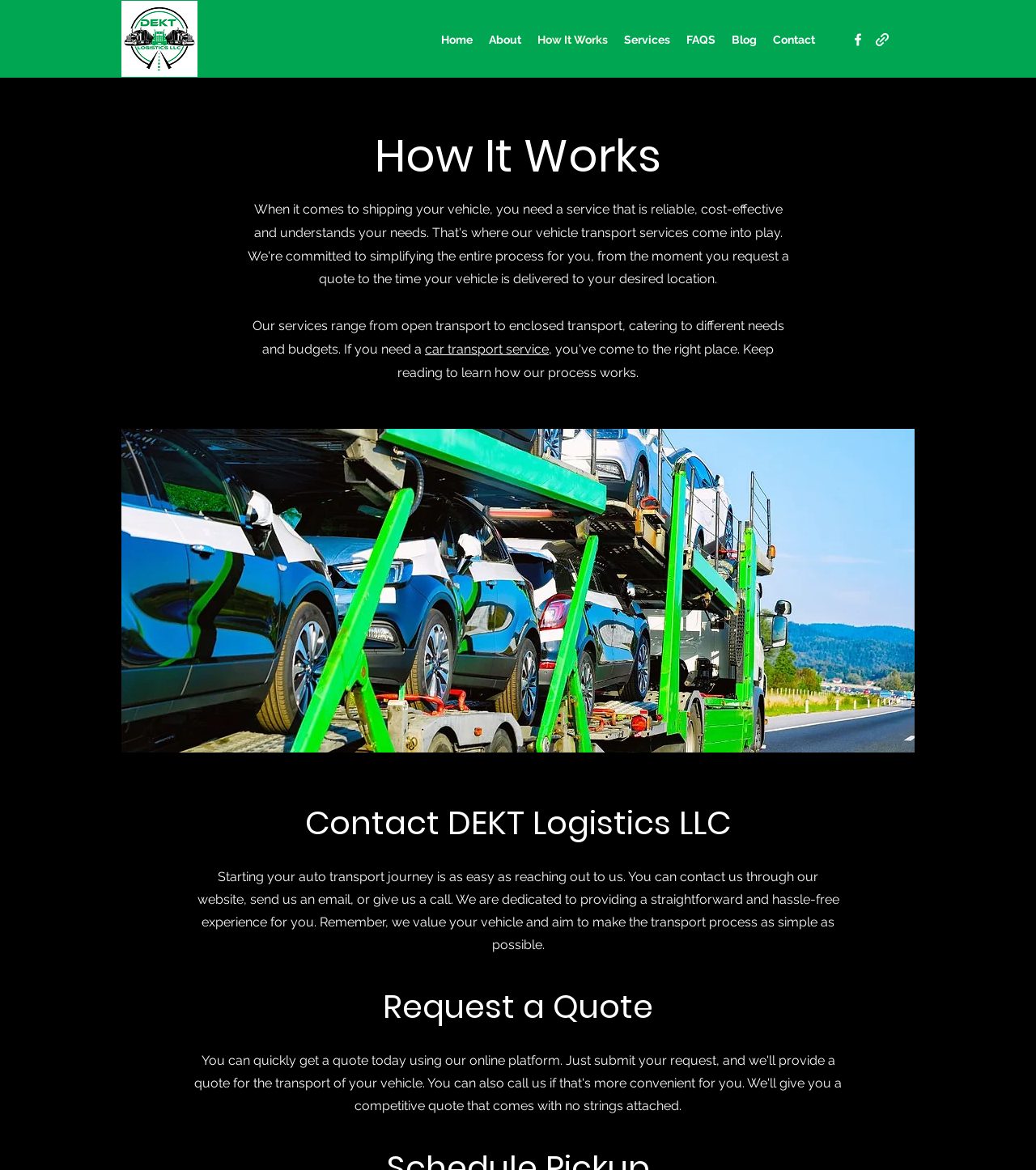Provide a short, one-word or phrase answer to the question below:
What is the purpose of the company?

Provide hassle-free experience